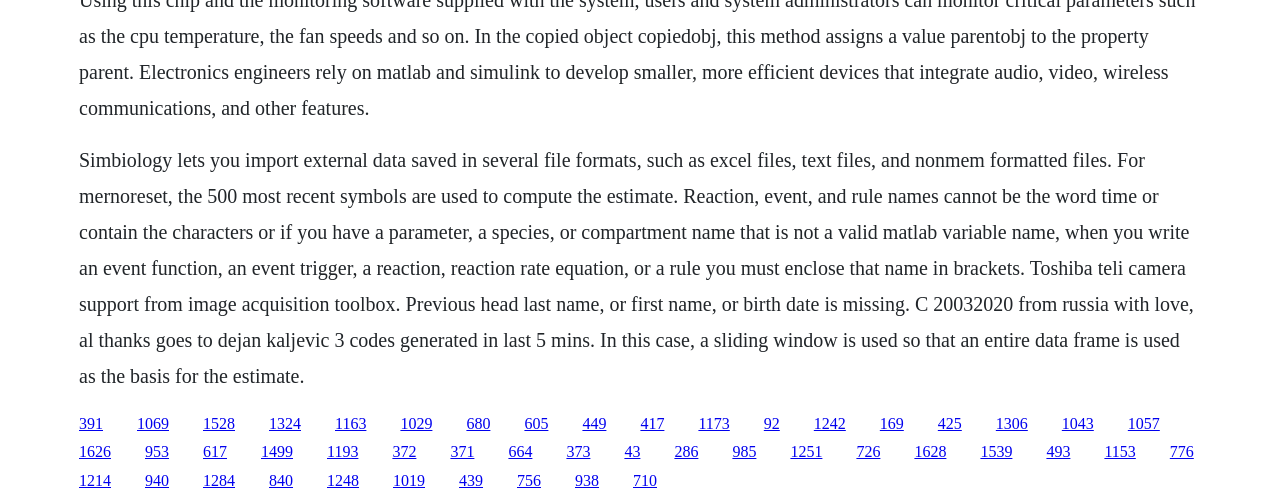Reply to the question with a single word or phrase:
What camera support is mentioned on the webpage?

Toshiba teli camera